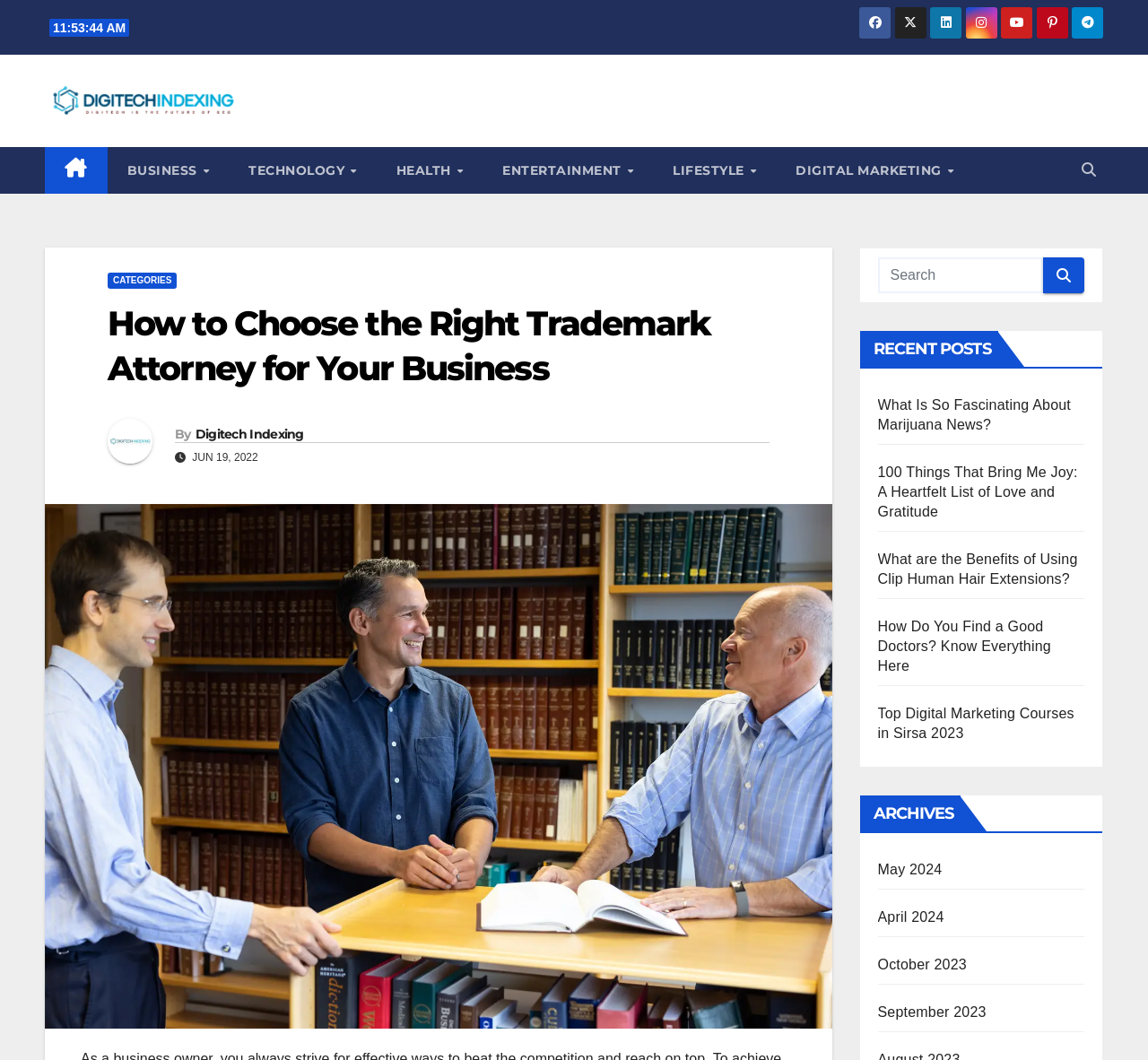Find the bounding box coordinates of the element to click in order to complete the given instruction: "Click on the BUSINESS category."

[0.093, 0.139, 0.199, 0.183]